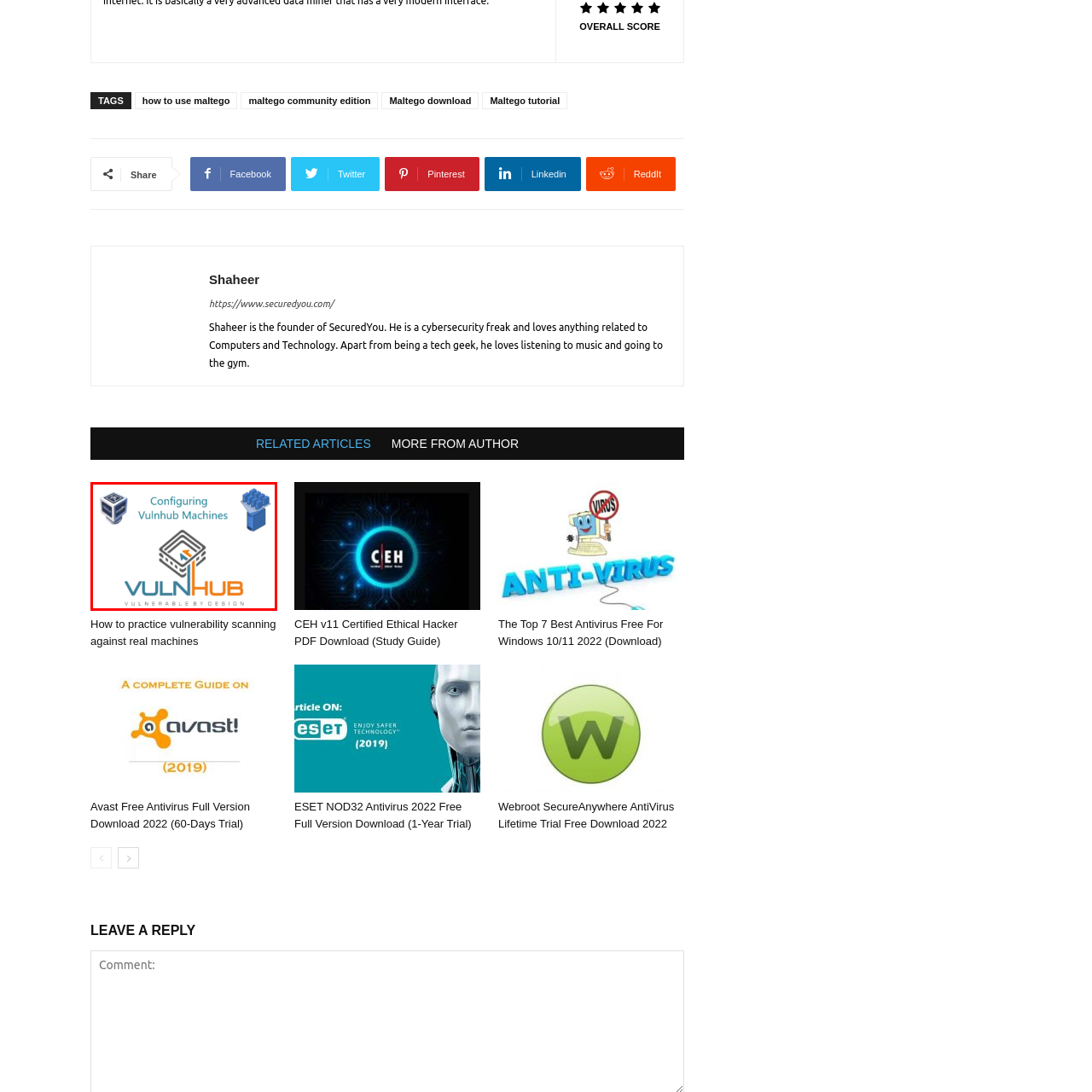Inspect the area within the red bounding box and elaborate on the following question with a detailed answer using the image as your reference: What is the focus of the accompanying text?

The accompanying text highlights the focus on configuring the vulnerable machines provided by Vulnhub, presenting an opportunity for learning and skill development in a controlled, practical environment.